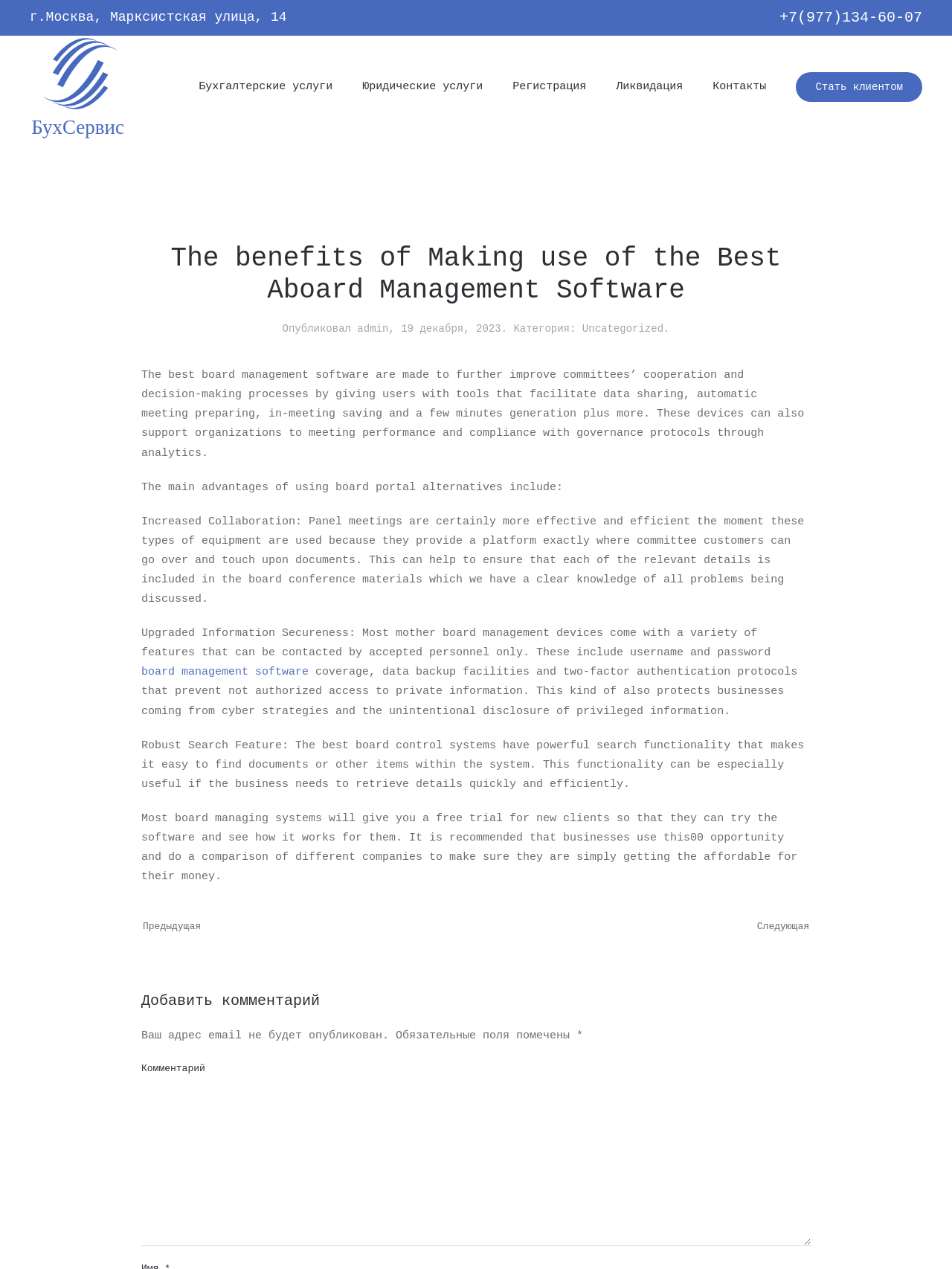Bounding box coordinates are given in the format (top-left x, top-left y, bottom-right x, bottom-right y). All values should be floating point numbers between 0 and 1. Provide the bounding box coordinate for the UI element described as: Контакты

[0.748, 0.04, 0.805, 0.098]